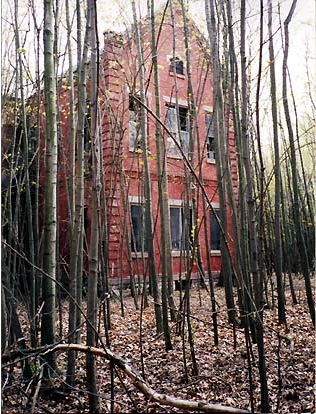What covers the ground surrounding the jail?
Based on the image, provide a one-word or brief-phrase response.

Fallen leaves